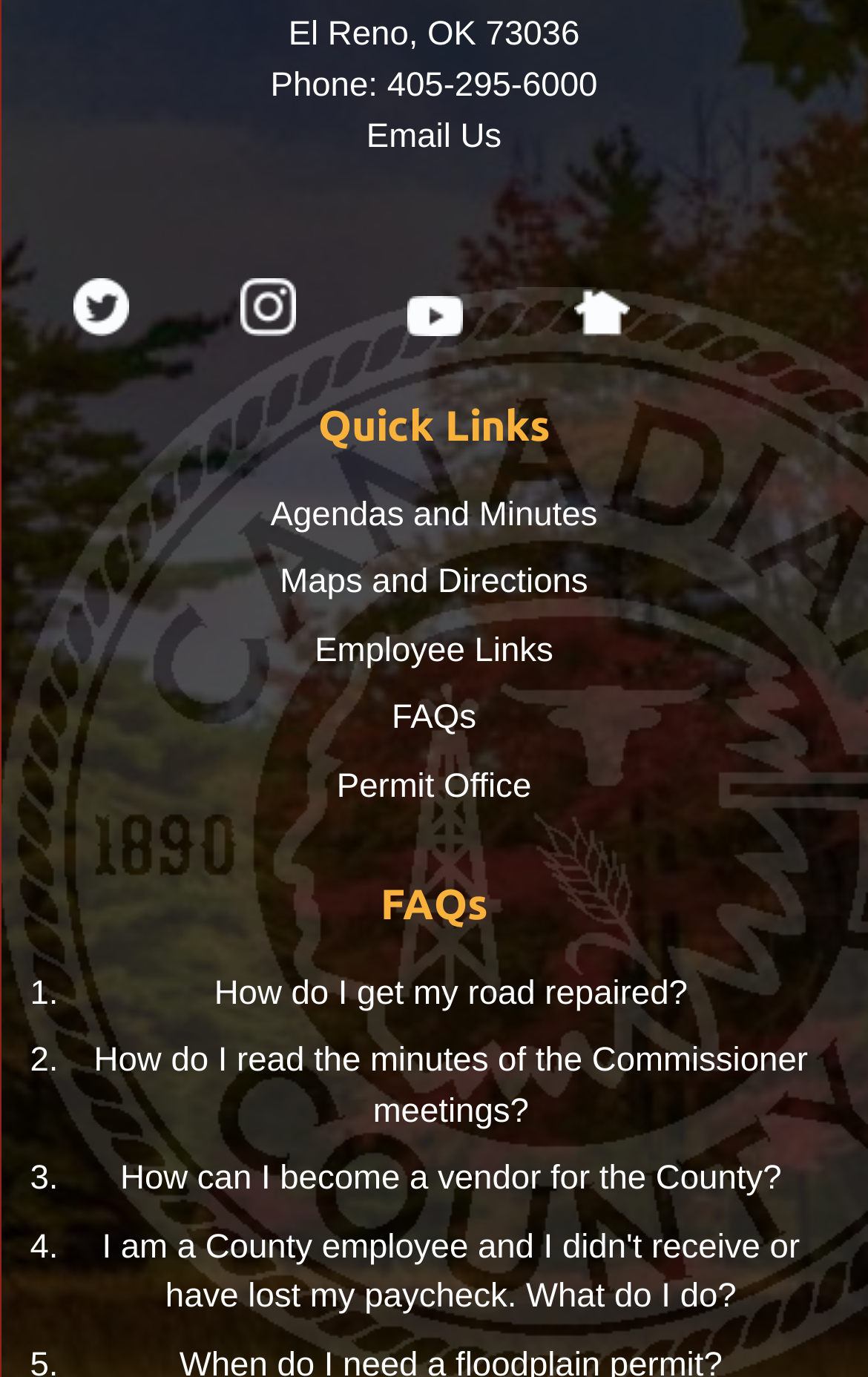Locate the bounding box coordinates of the segment that needs to be clicked to meet this instruction: "Email Us".

[0.422, 0.086, 0.578, 0.113]